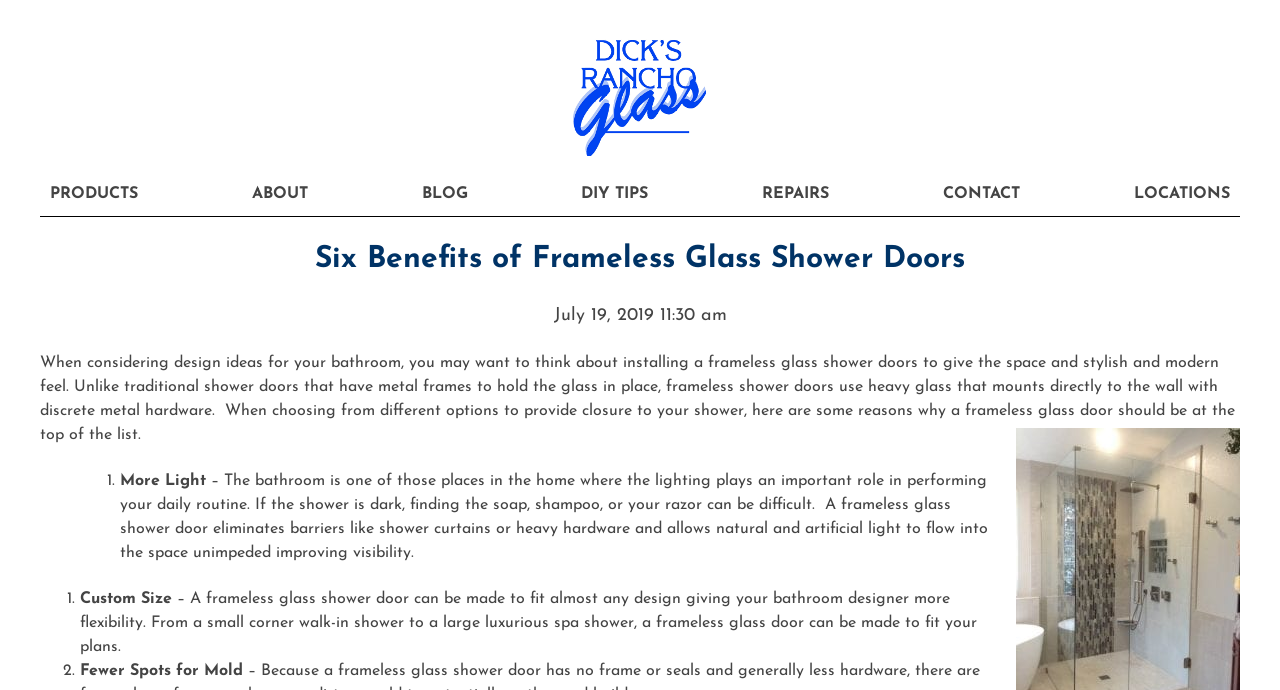How many navigation links are there? From the image, respond with a single word or brief phrase.

6